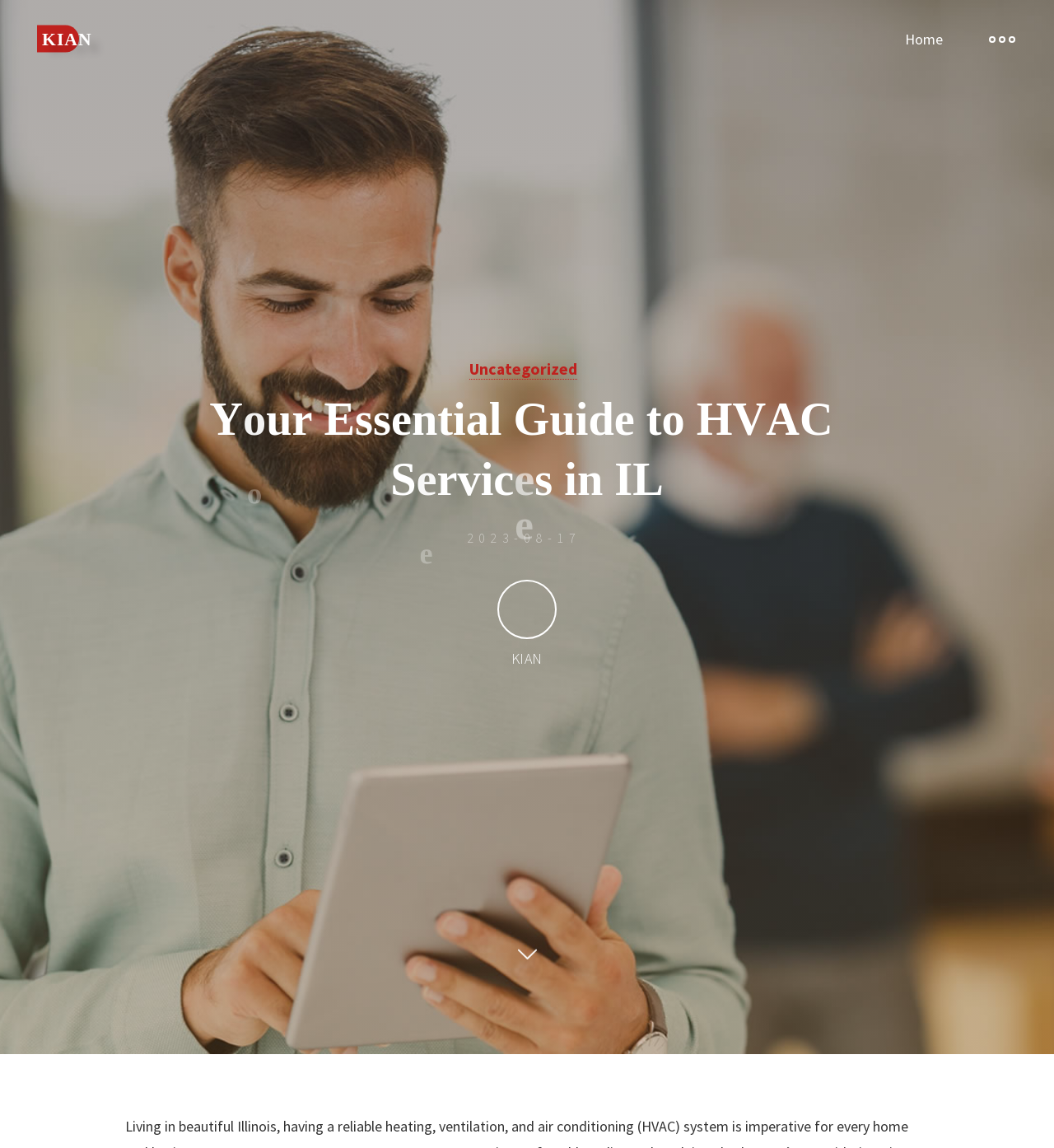What is the company name?
Please provide a full and detailed response to the question.

The company name can be found in the top-left corner of the webpage, where it is written as 'Your Essential Guide to HVAC Services in IL – KIAN'. It is also mentioned as a link in the top menu and in the content section.